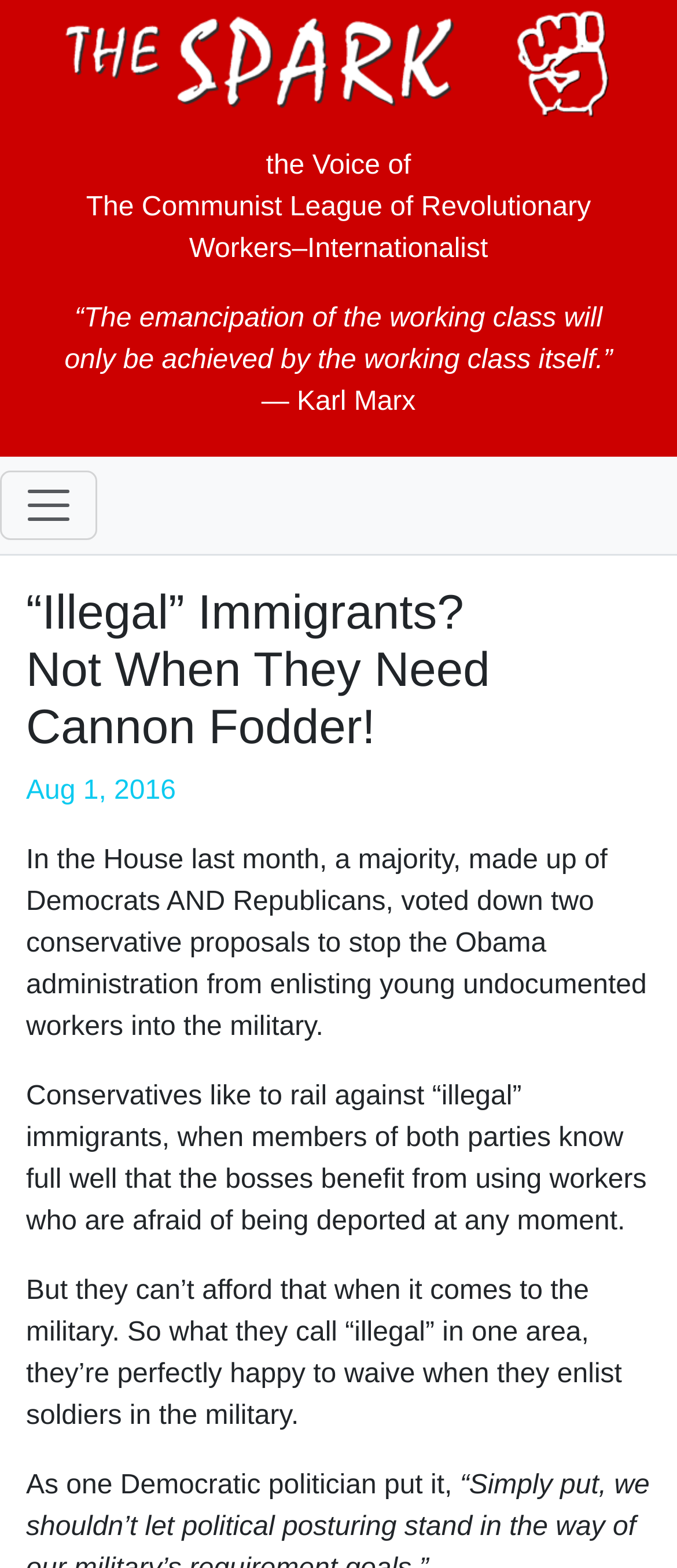Using the information in the image, could you please answer the following question in detail:
What is the main topic of the article?

The main topic of the article can be inferred from the text, which discusses how the Obama administration is enlisting young undocumented workers into the military, and how this is viewed by conservatives and Democrats.